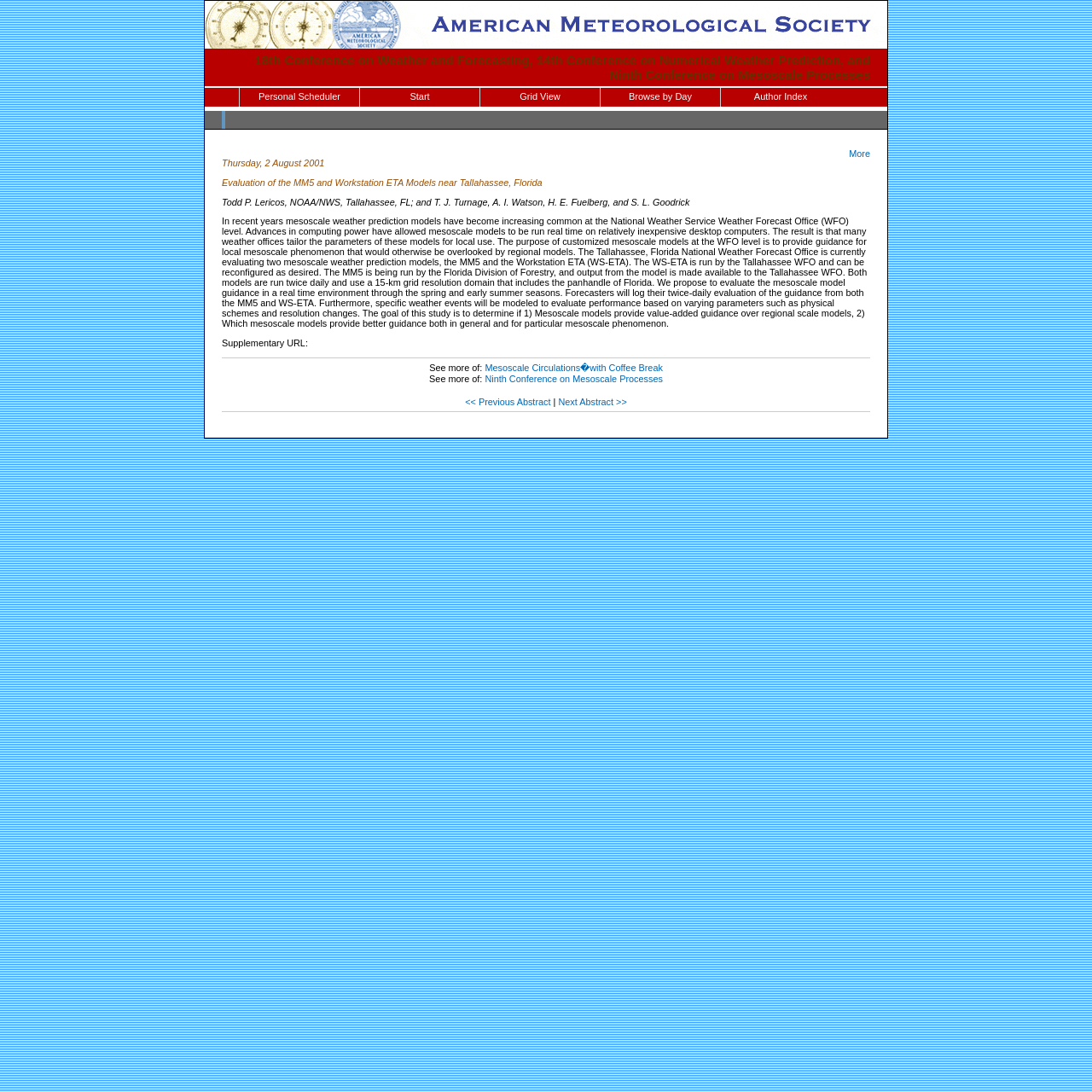Could you specify the bounding box coordinates for the clickable section to complete the following instruction: "Browse by Day"?

[0.55, 0.08, 0.659, 0.098]